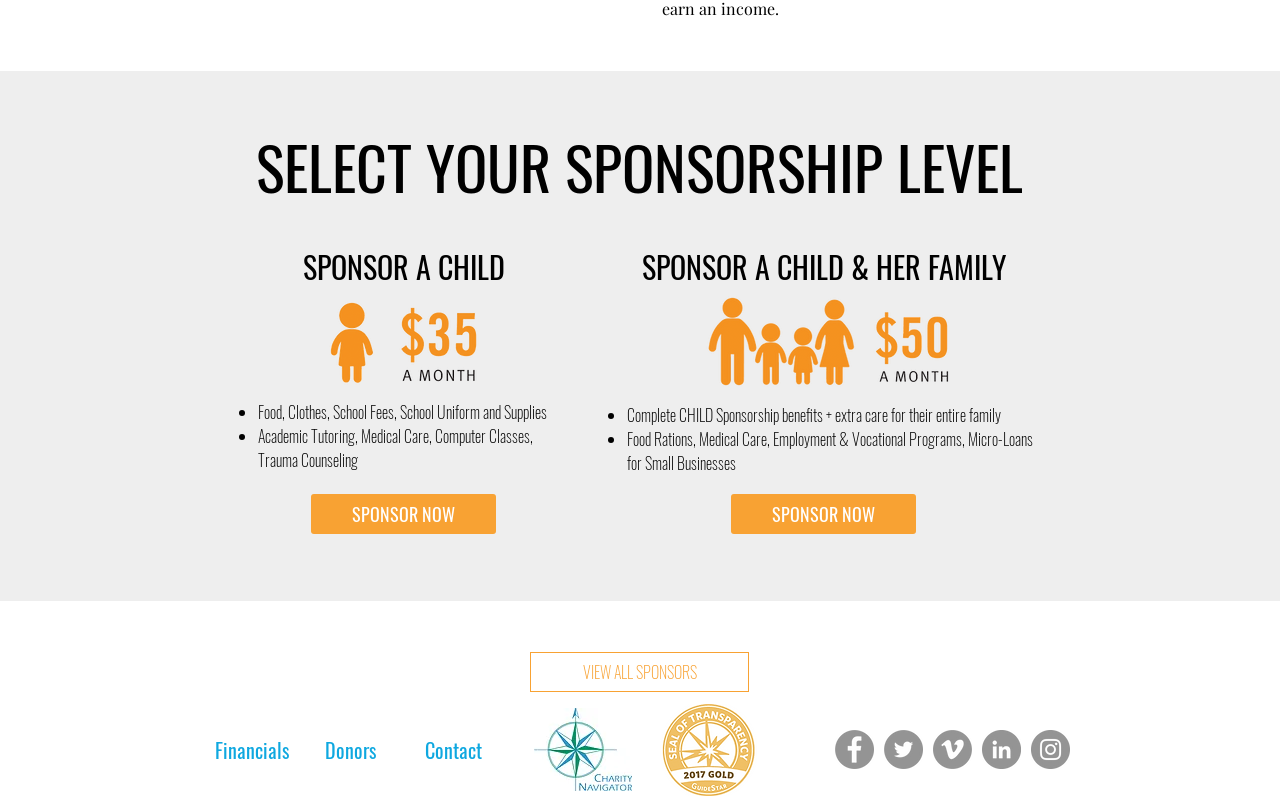Provide the bounding box coordinates in the format (top-left x, top-left y, bottom-right x, bottom-right y). All values are floating point numbers between 0 and 1. Determine the bounding box coordinate of the UI element described as: Free Quote

None